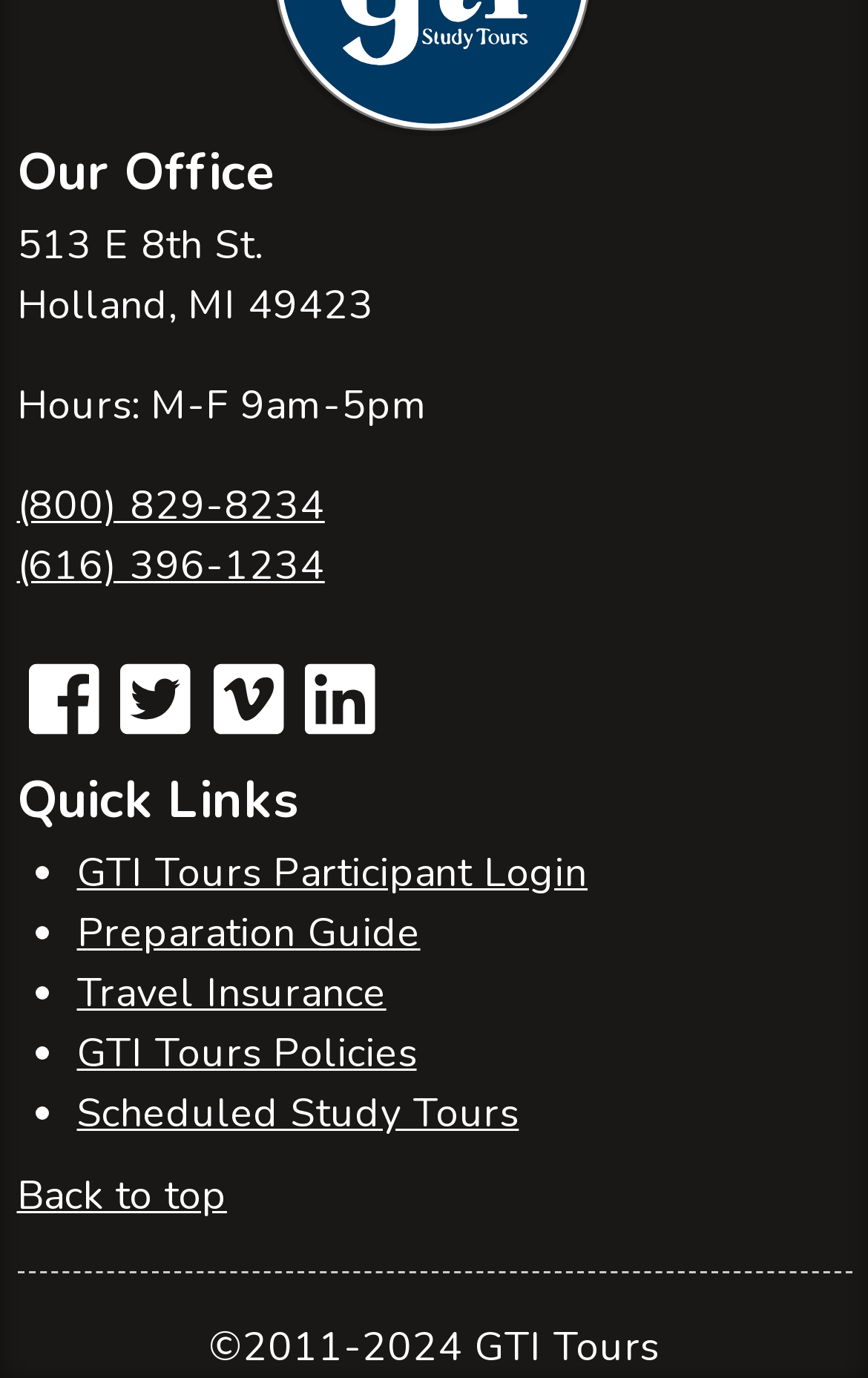Bounding box coordinates are to be given in the format (top-left x, top-left y, bottom-right x, bottom-right y). All values must be floating point numbers between 0 and 1. Provide the bounding box coordinate for the UI element described as: Back to top

[0.019, 0.848, 0.261, 0.886]